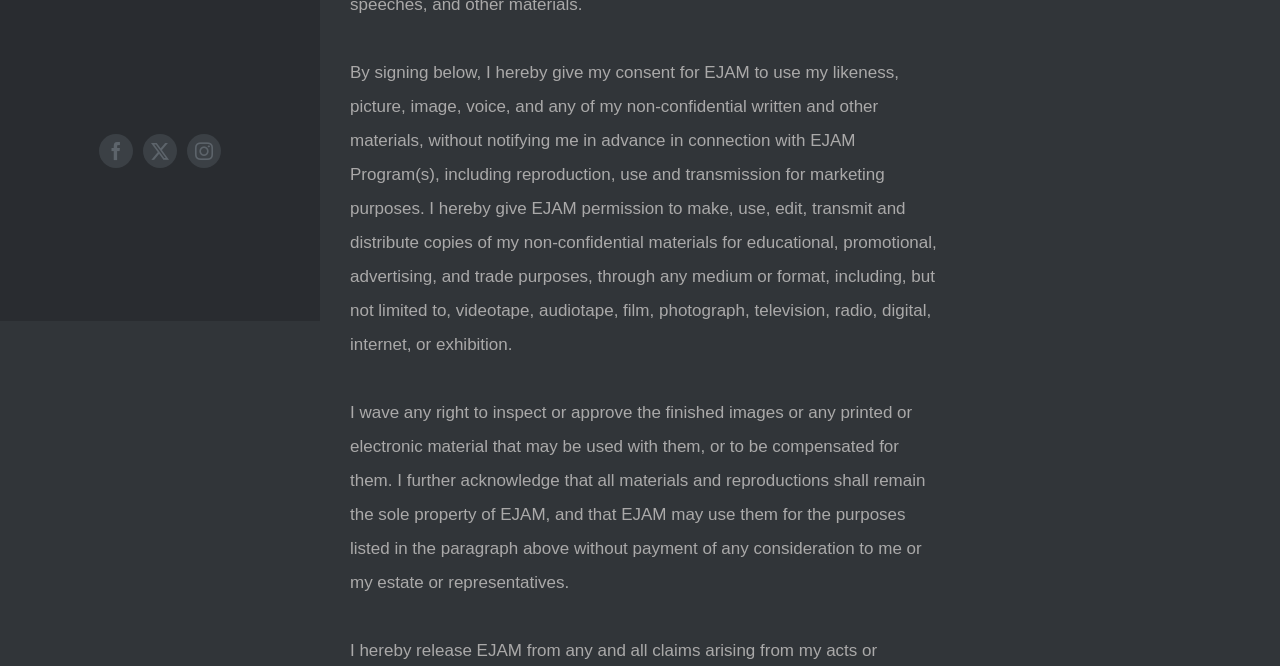Identify the bounding box coordinates for the UI element described as follows: Go to Top. Use the format (top-left x, top-left y, bottom-right x, bottom-right y) and ensure all values are floating point numbers between 0 and 1.

[0.904, 0.908, 0.941, 0.961]